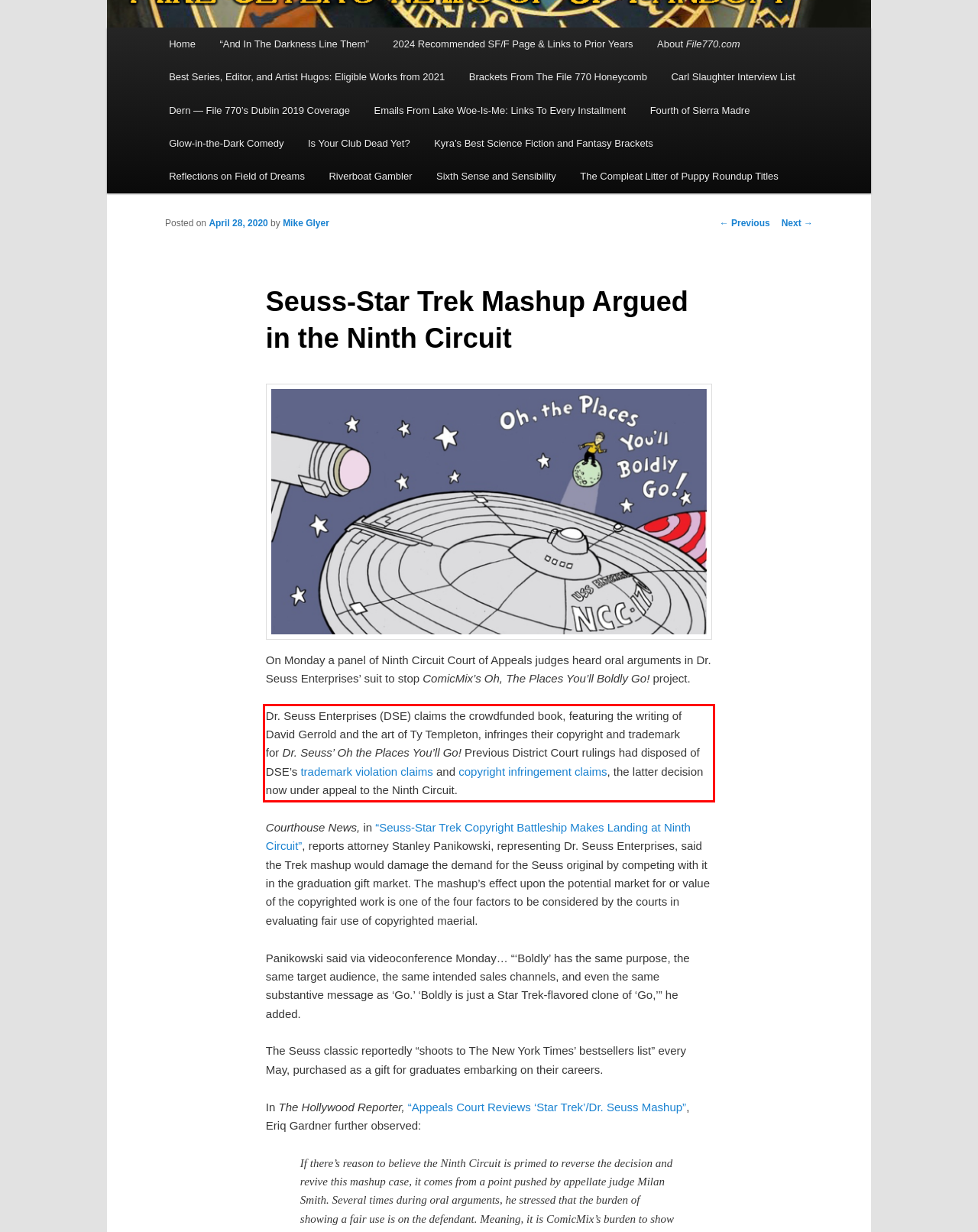Please extract the text content from the UI element enclosed by the red rectangle in the screenshot.

Dr. Seuss Enterprises (DSE) claims the crowdfunded book, featuring the writing of David Gerrold and the art of Ty Templeton, infringes their copyright and trademark for Dr. Seuss’ Oh the Places You’ll Go! Previous District Court rulings had disposed of DSE’s trademark violation claims and copyright infringement claims, the latter decision now under appeal to the Ninth Circuit.